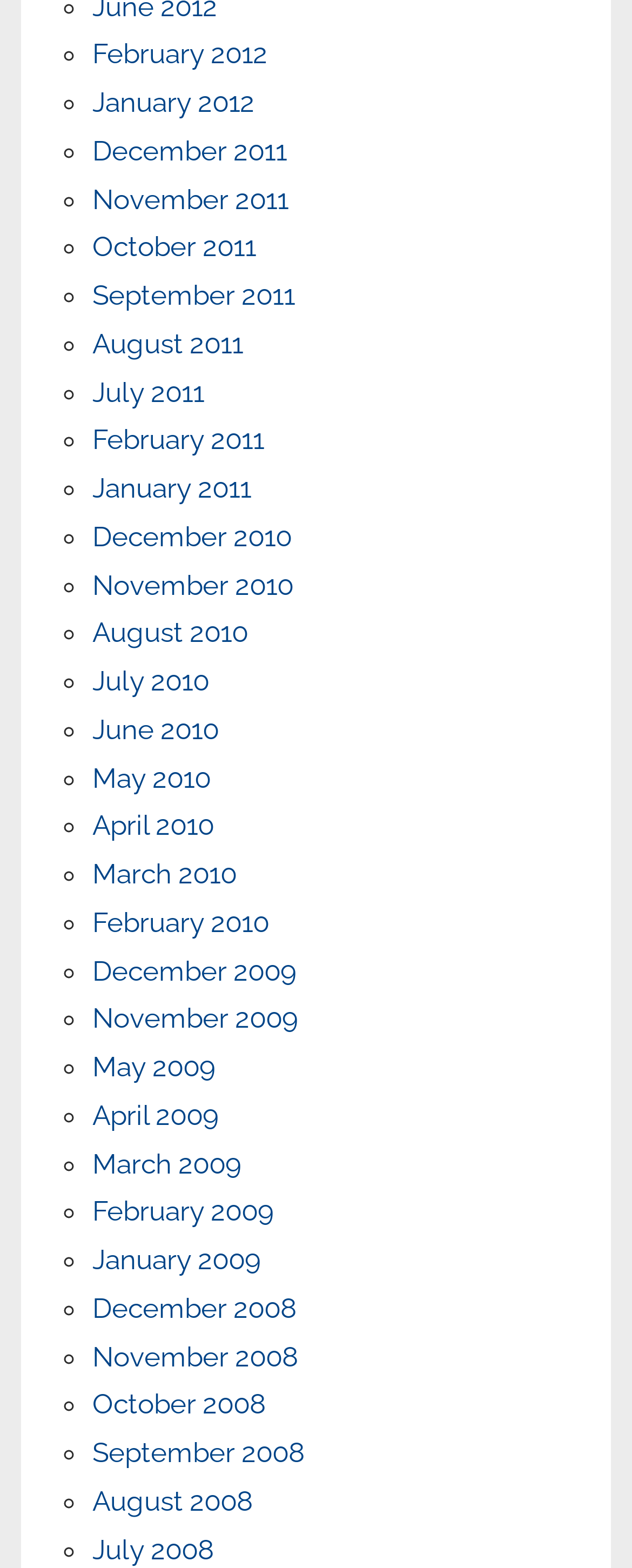Respond to the following question with a brief word or phrase:
What are the months listed on the webpage?

Months from 2008 to 2012